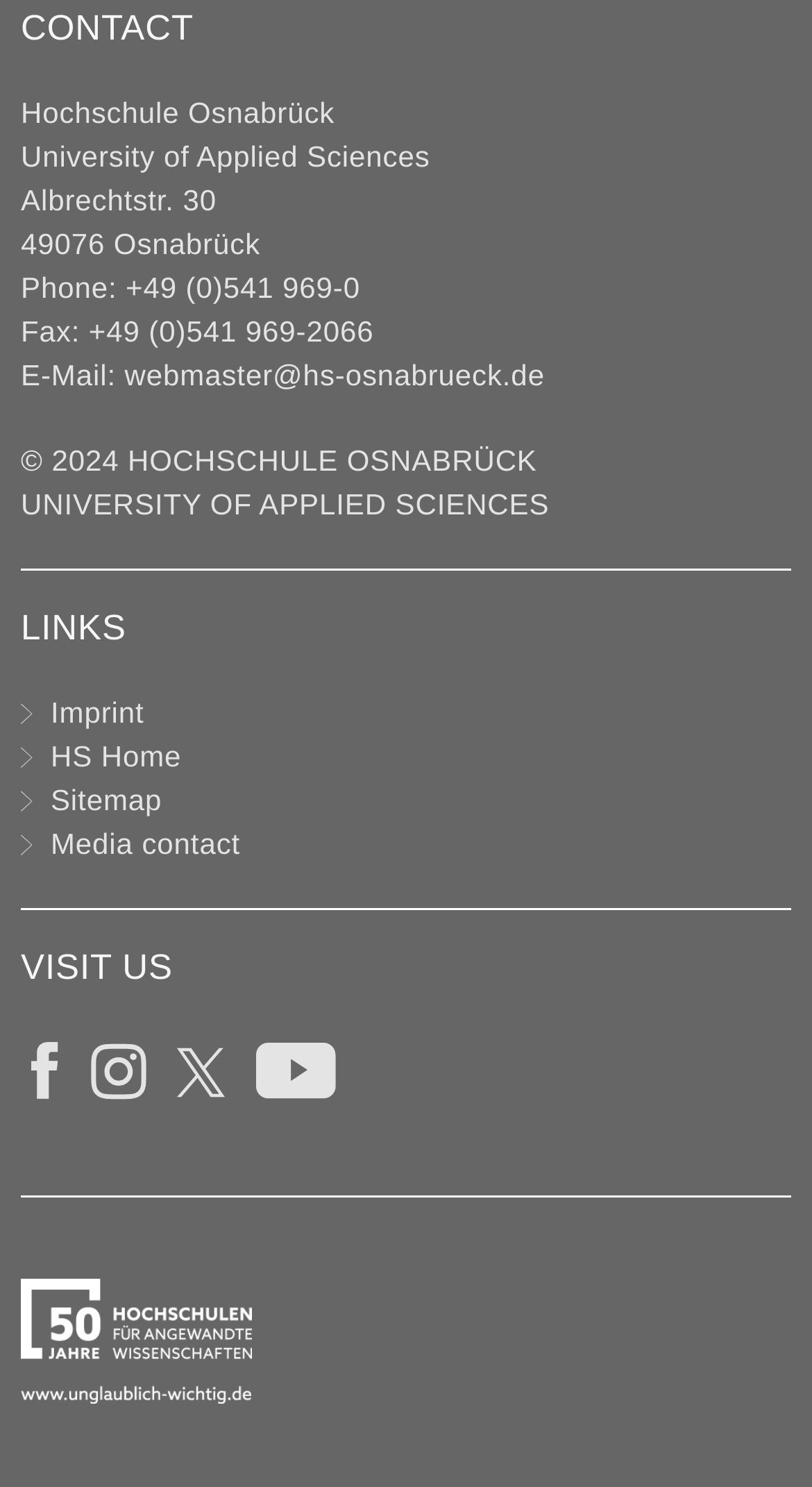Mark the bounding box of the element that matches the following description: "webmaster@hs-osnabrueck.de".

[0.153, 0.241, 0.671, 0.263]